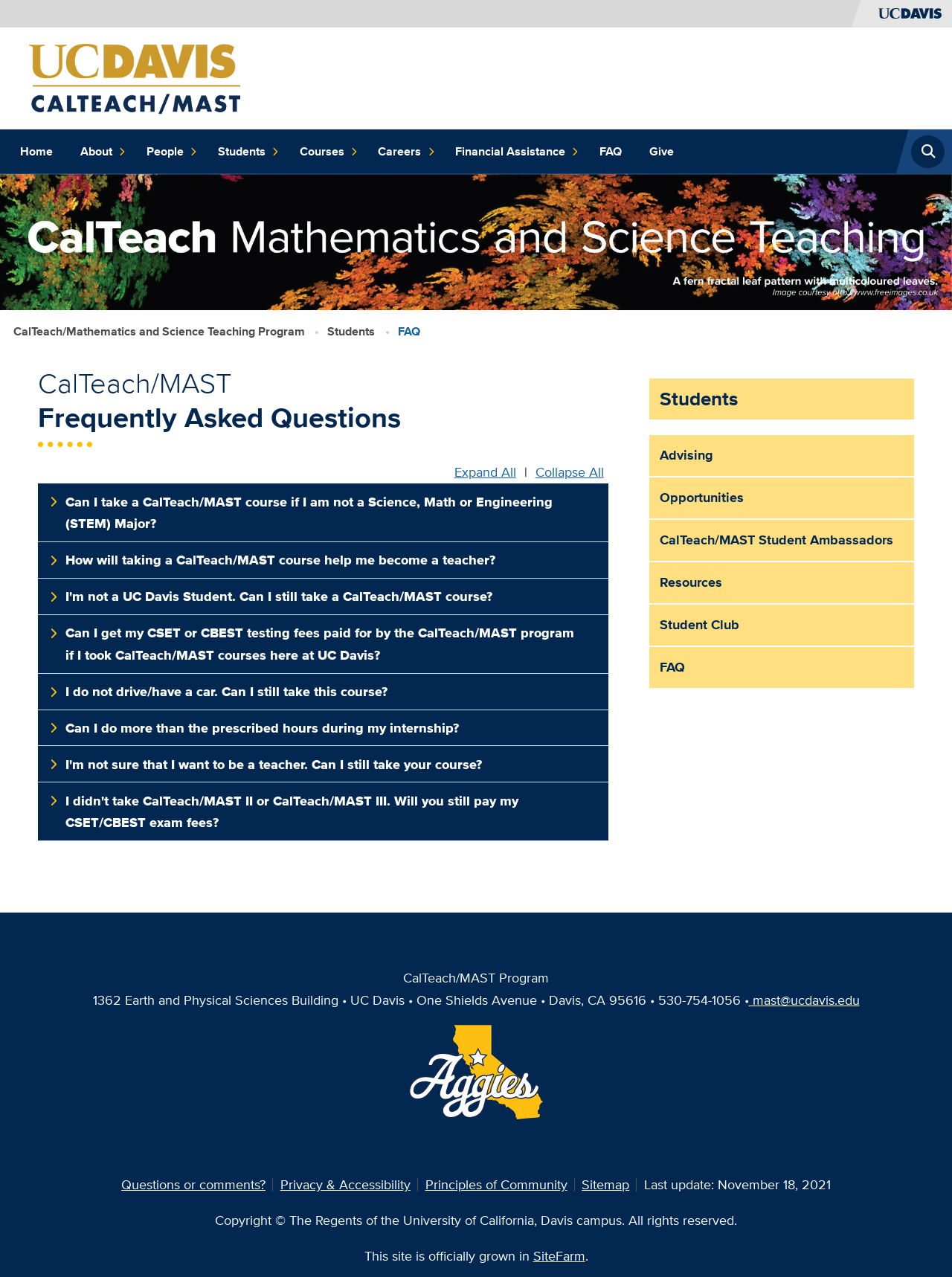Please indicate the bounding box coordinates for the clickable area to complete the following task: "Check the last update time". The coordinates should be specified as four float numbers between 0 and 1, i.e., [left, top, right, bottom].

[0.677, 0.92, 0.873, 0.935]